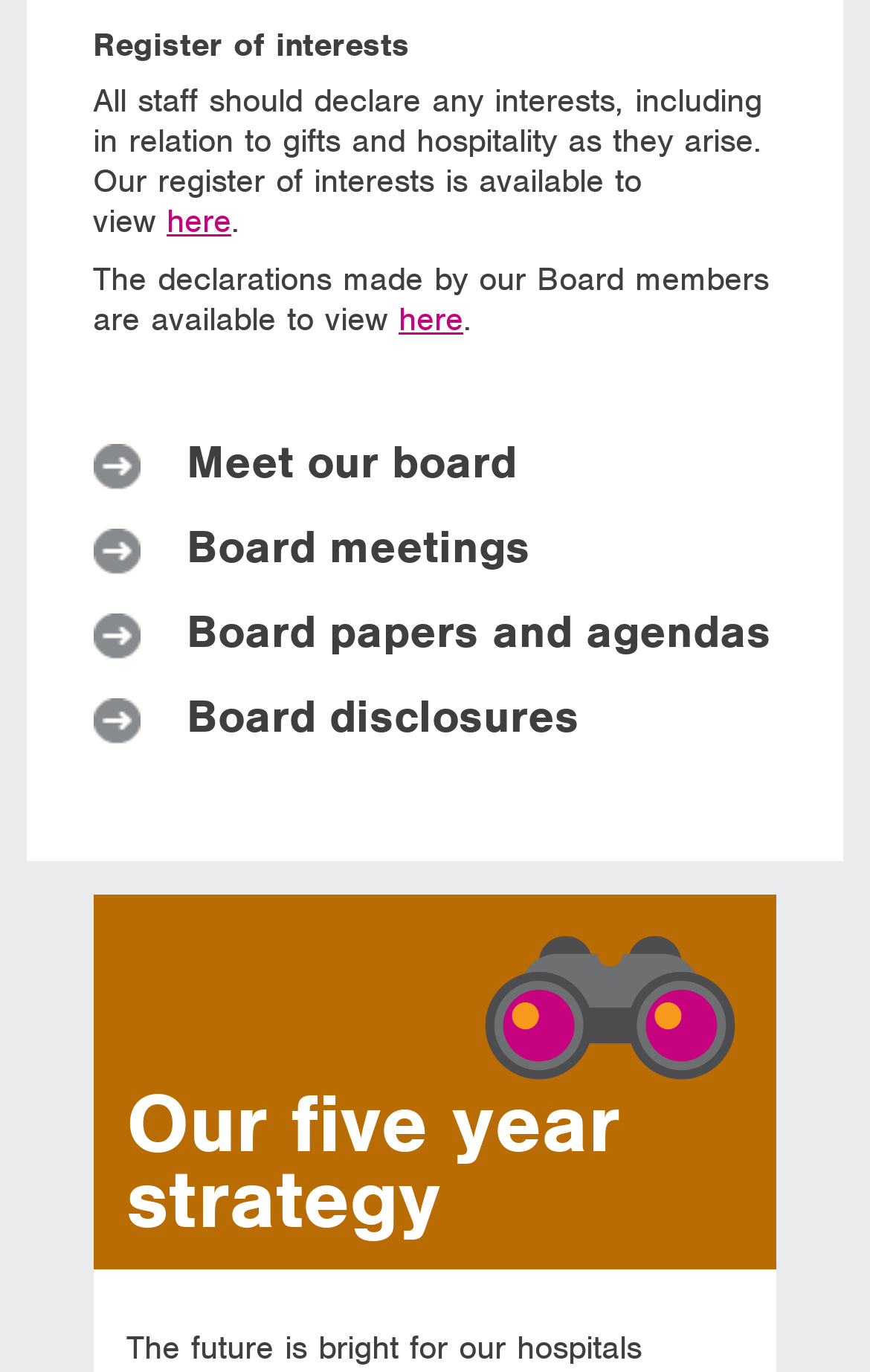What is the title of the section below the image?
Refer to the image and provide a concise answer in one word or phrase.

Our five year strategy